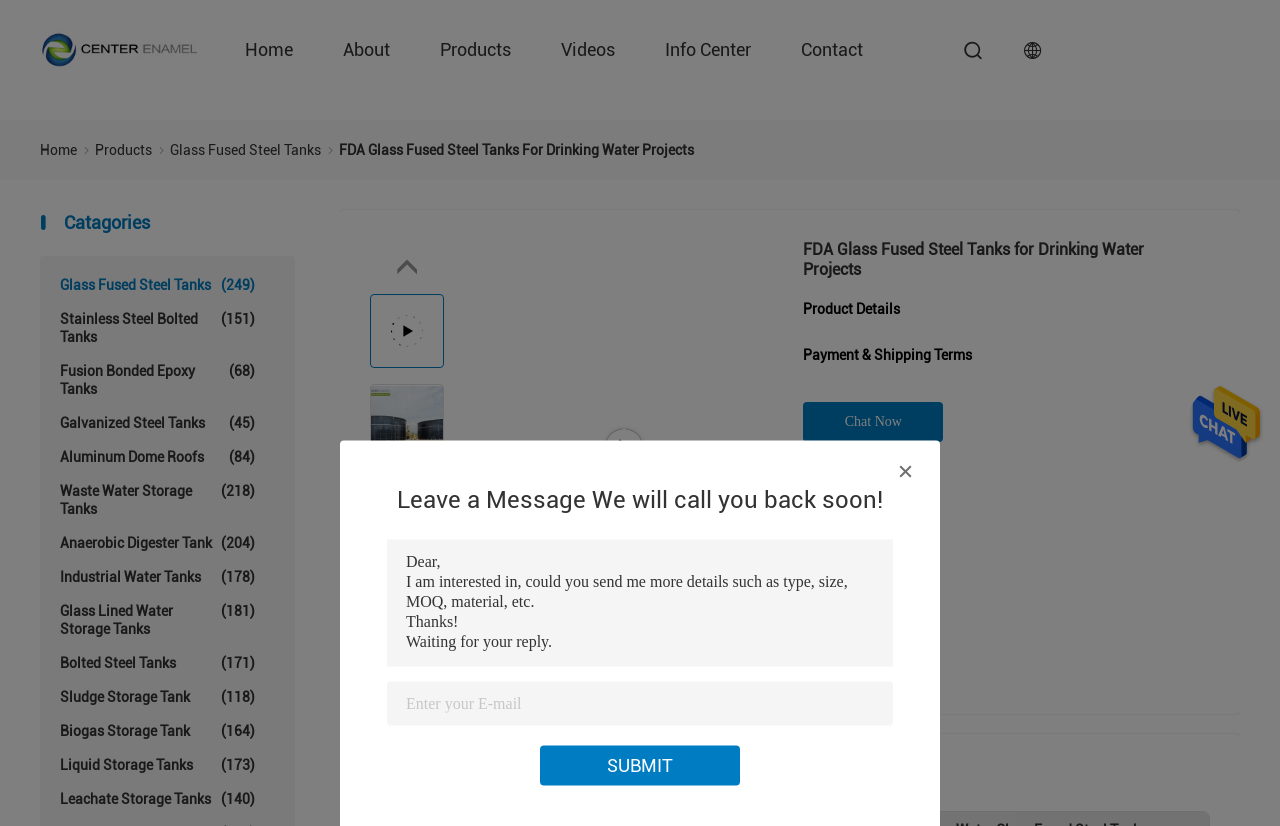Answer the following query with a single word or phrase:
What is the company name displayed on the webpage?

Shijiazhuang Zhengzhong Technology Co., Ltd